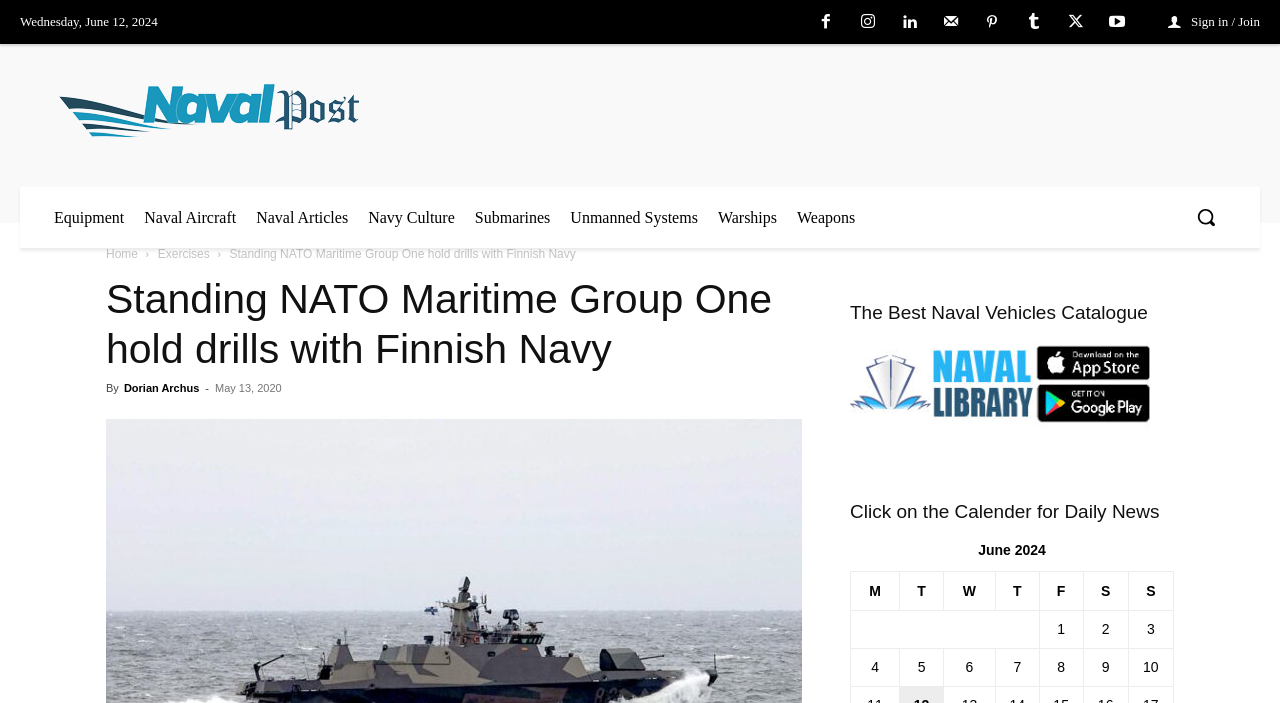Determine the coordinates of the bounding box that should be clicked to complete the instruction: "Sign in or join". The coordinates should be represented by four float numbers between 0 and 1: [left, top, right, bottom].

[0.912, 0.0, 0.984, 0.063]